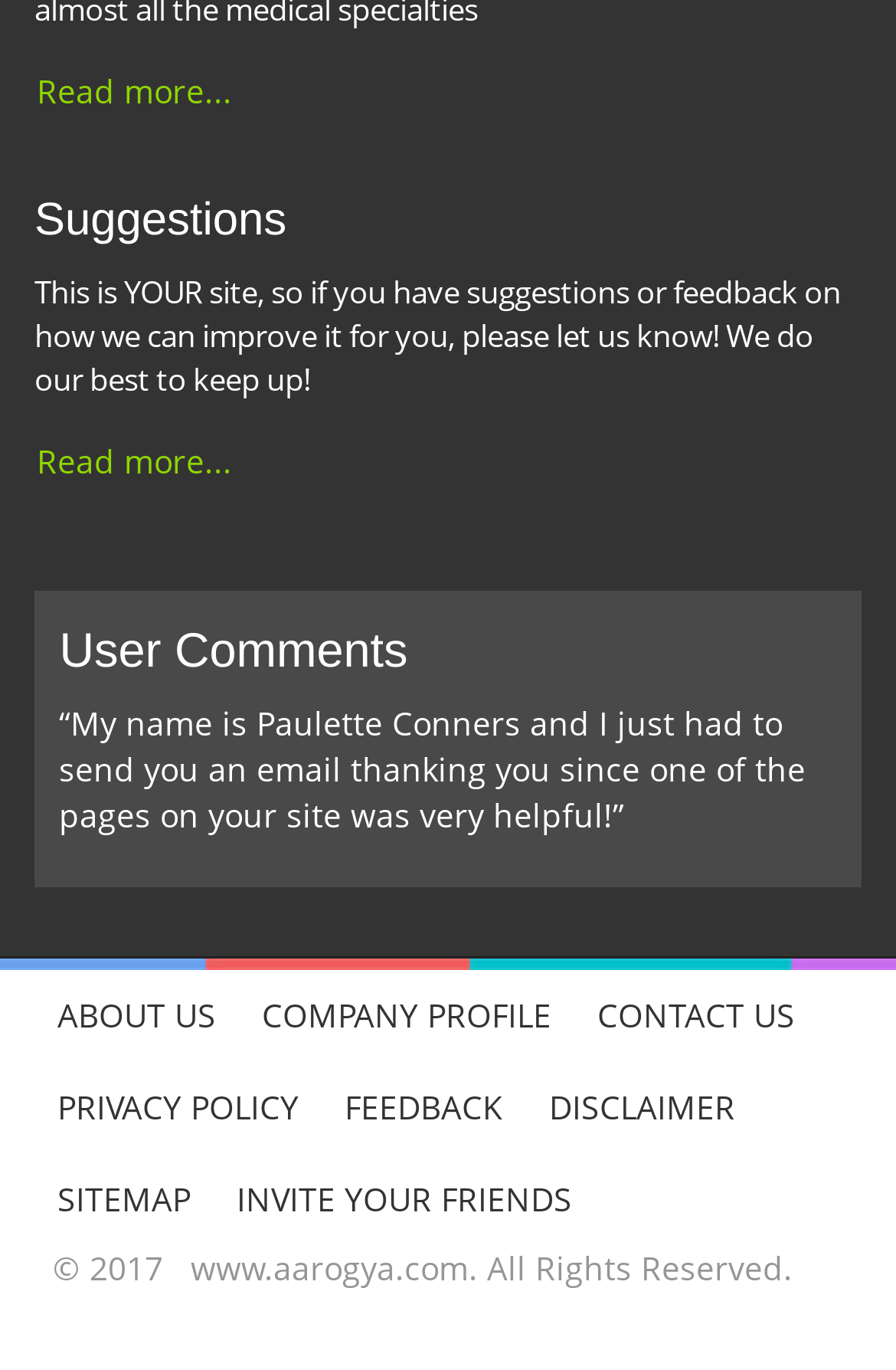Kindly determine the bounding box coordinates of the area that needs to be clicked to fulfill this instruction: "Read more about suggestions".

[0.038, 0.04, 0.262, 0.093]